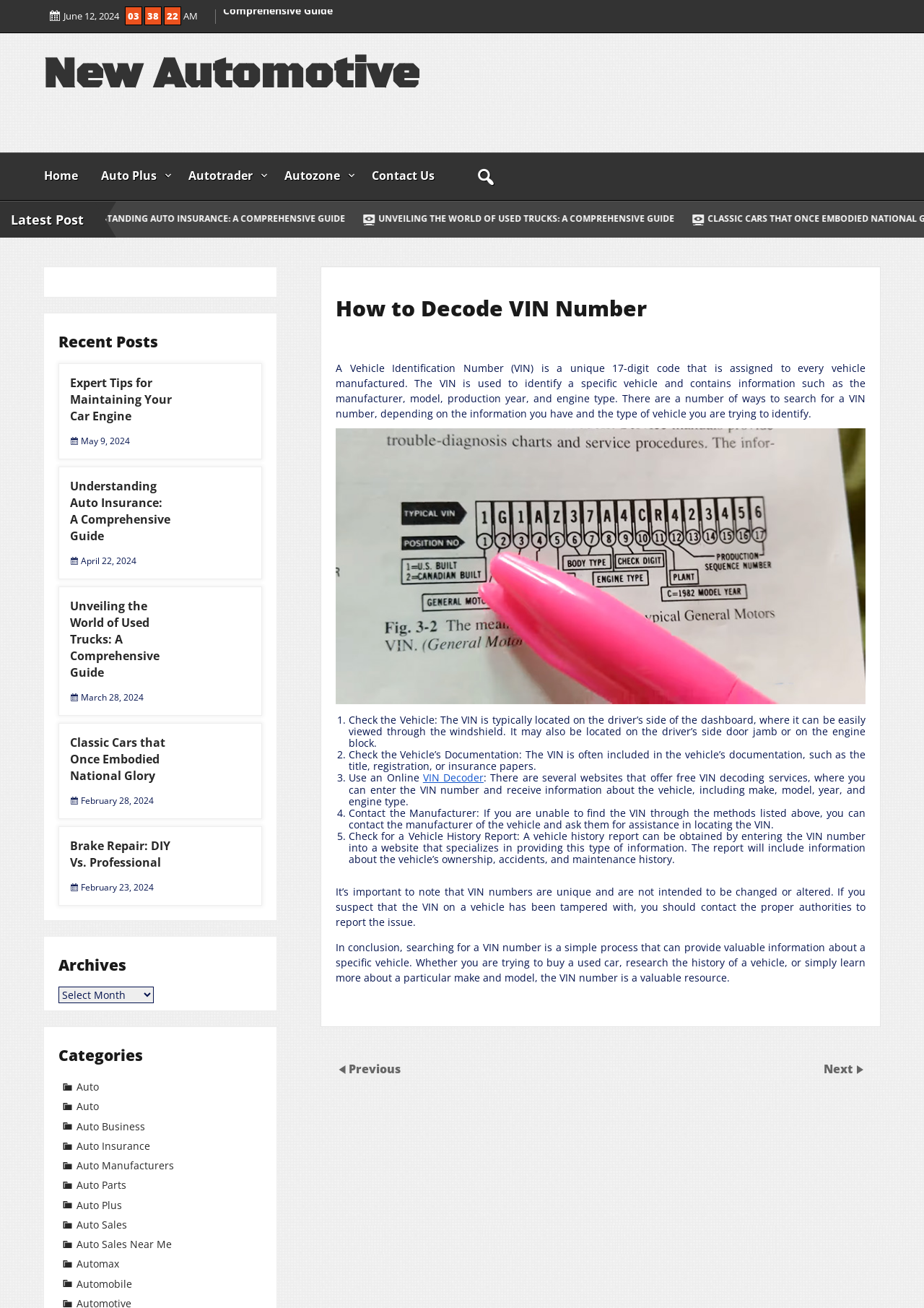Given the element description VIN Decoder, specify the bounding box coordinates of the corresponding UI element in the format (top-left x, top-left y, bottom-right x, bottom-right y). All values must be between 0 and 1.

[0.458, 0.589, 0.523, 0.6]